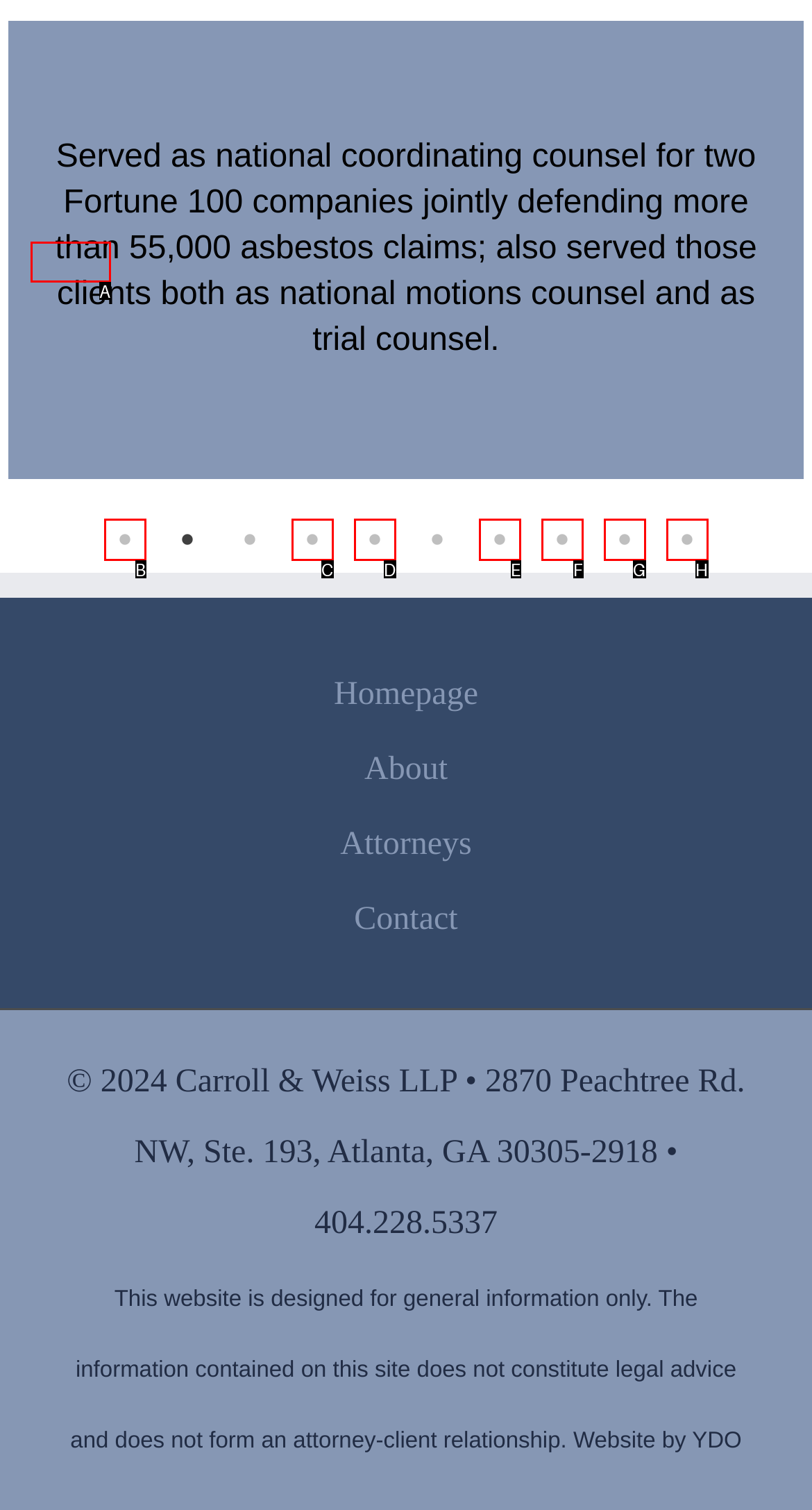To complete the task: Click the 'Previous' button, select the appropriate UI element to click. Respond with the letter of the correct option from the given choices.

A